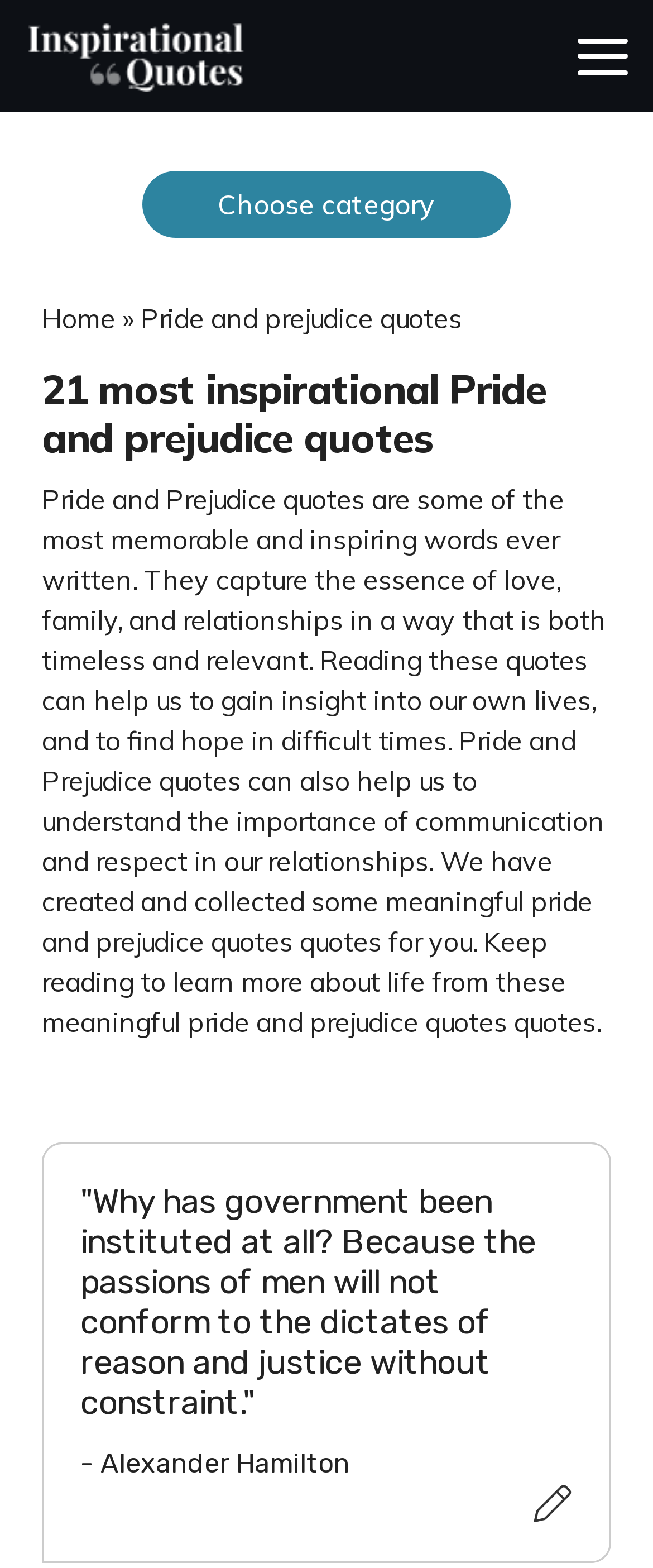What is the purpose of reading Pride and Prejudice quotes according to the webpage?
From the image, provide a succinct answer in one word or a short phrase.

Gain insight and find hope